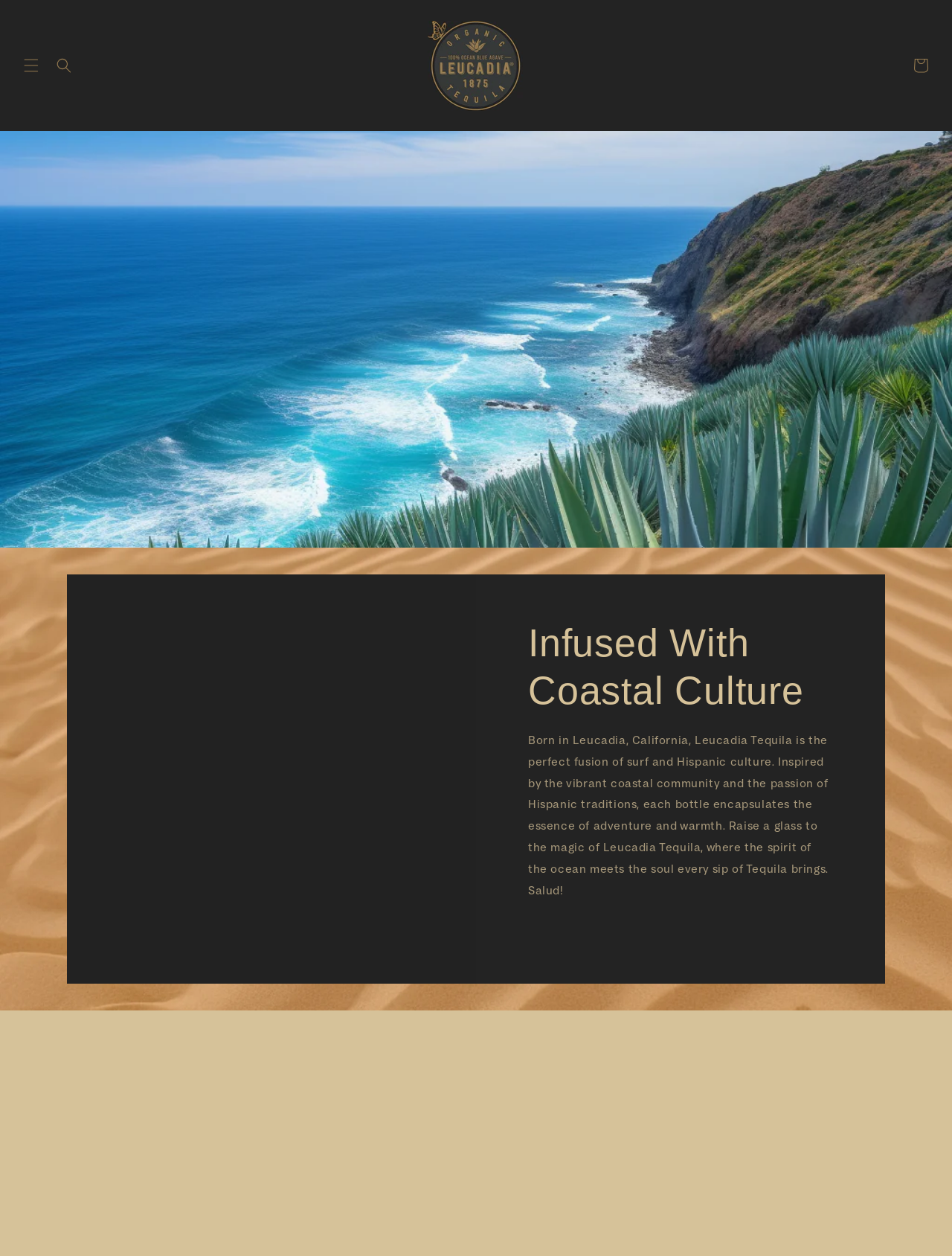Explain the features and main sections of the webpage comprehensively.

The webpage is about Leucadia Tequila, a brand that combines surf and Hispanic culture. At the top left, there is a menu button labeled "Menu" and a search button next to it. On the top right, there is a link to the Leucadia website, accompanied by a small image of the Leucadia logo. A cart button is located at the top right corner.

Below the top section, a heading reads "Infused With Coastal Culture". A paragraph of text follows, describing the inspiration behind Leucadia Tequila, which is born in Leucadia, California, and combines the vibrant coastal community with Hispanic traditions. The text also invites readers to raise a glass to the magic of Leucadia Tequila.

Further down the page, there is another heading that reads "A Tequila 500 Years in the Making". This section appears to be a separate section or article, but its content is not provided in the accessibility tree.